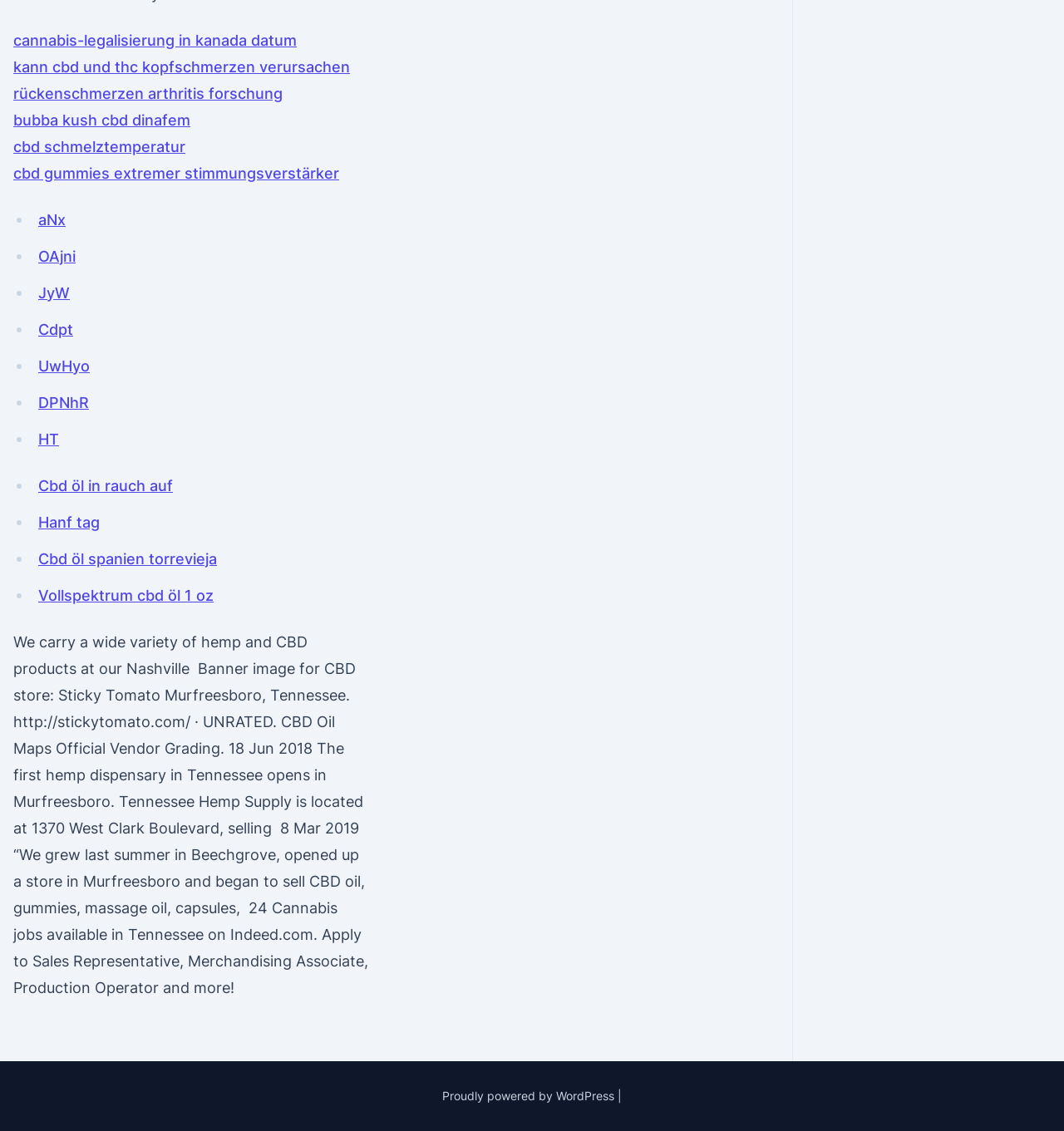Answer the question with a brief word or phrase:
What is the occupation of the people mentioned in the webpage?

Sales Representative, Merchandising Associate, Production Operator